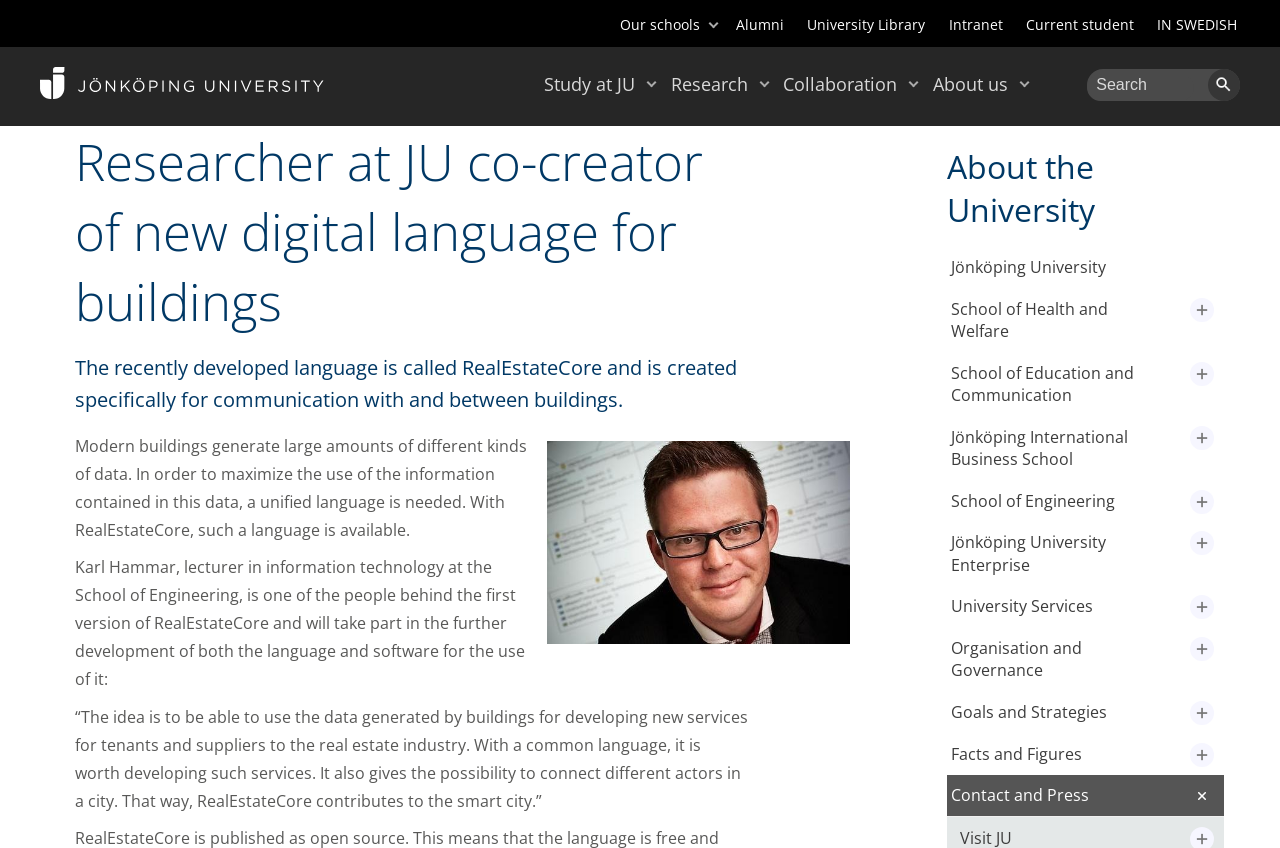Please provide a comprehensive answer to the question based on the screenshot: How many submenu items are under the 'About us' menu?

I counted the number of links under the 'About us' menu, which are 'About the University', 'Organisation and Governance', 'Goals and Strategies', 'Facts and Figures', 'Contact and Press', 'University Services', and 'Jönköping University Enterprise'.